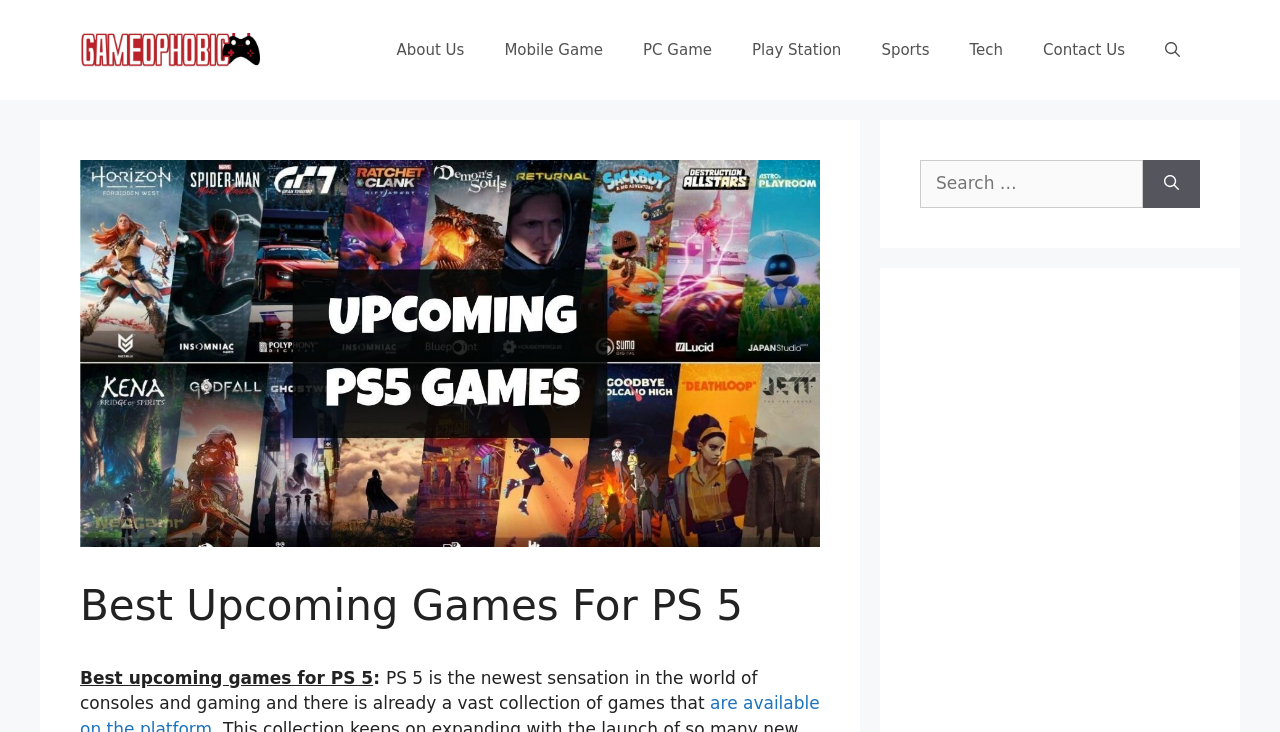Locate the bounding box coordinates of the clickable region to complete the following instruction: "Click on the Search button."

[0.893, 0.219, 0.938, 0.283]